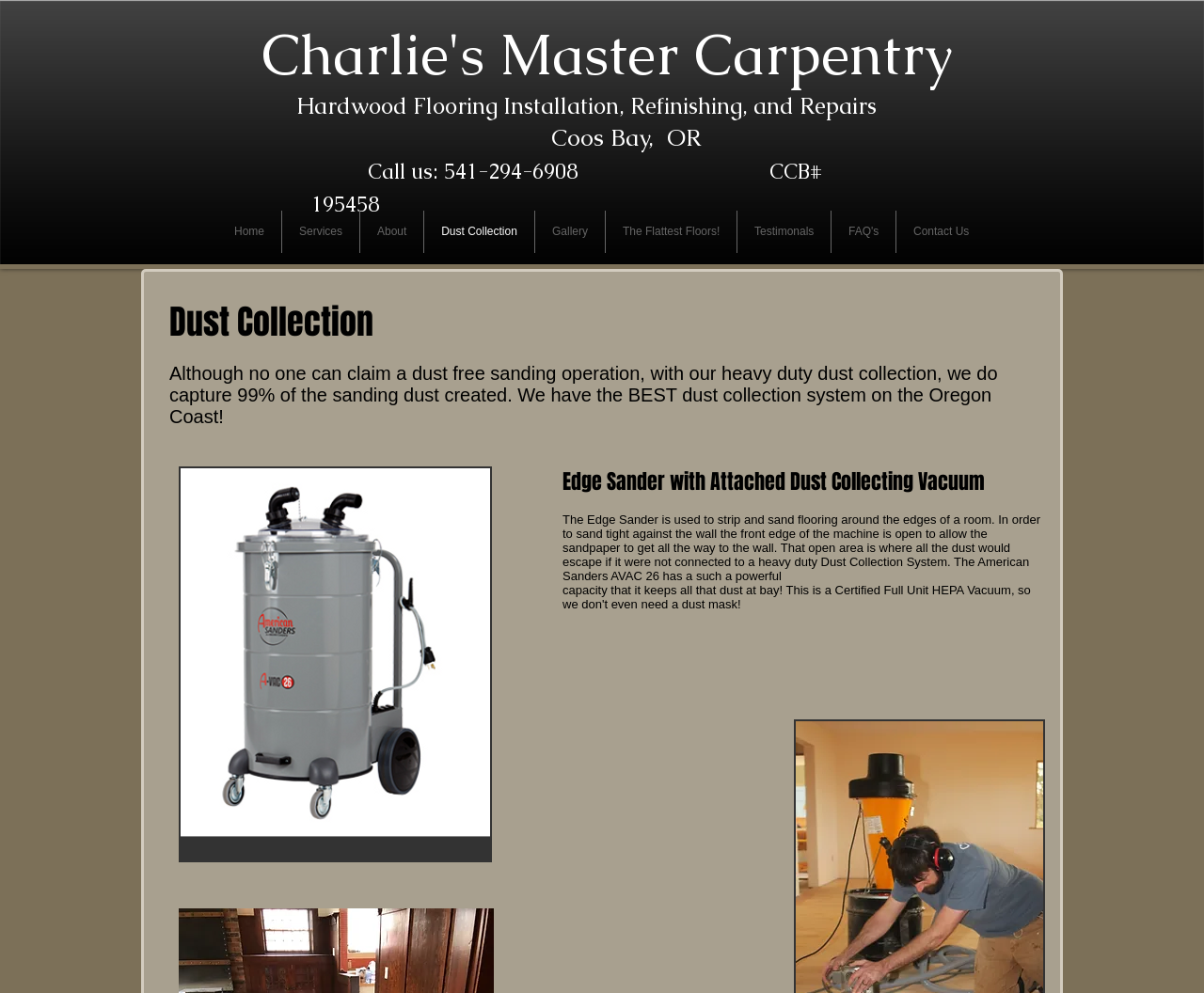Please identify the bounding box coordinates of the clickable element to fulfill the following instruction: "View the image". The coordinates should be four float numbers between 0 and 1, i.e., [left, top, right, bottom].

[0.148, 0.47, 0.409, 0.868]